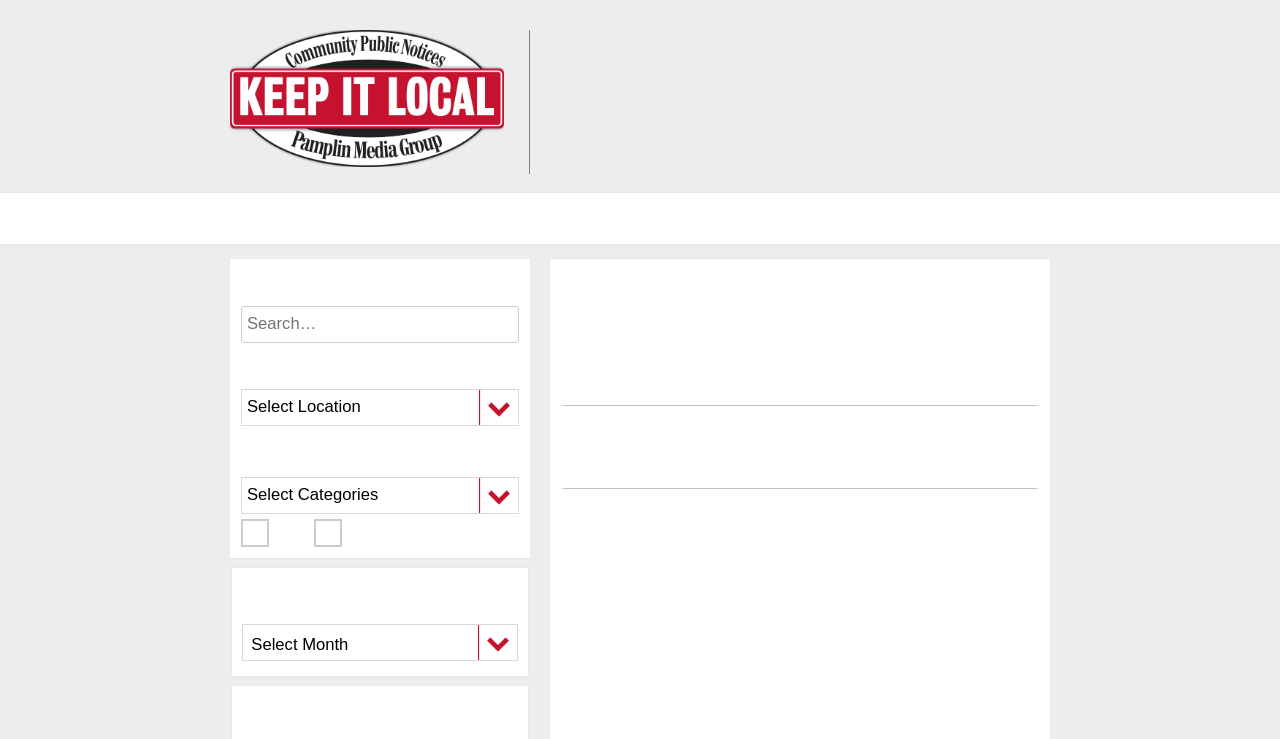Provide the bounding box coordinates of the area you need to click to execute the following instruction: "view archives".

[0.189, 0.844, 0.405, 0.894]